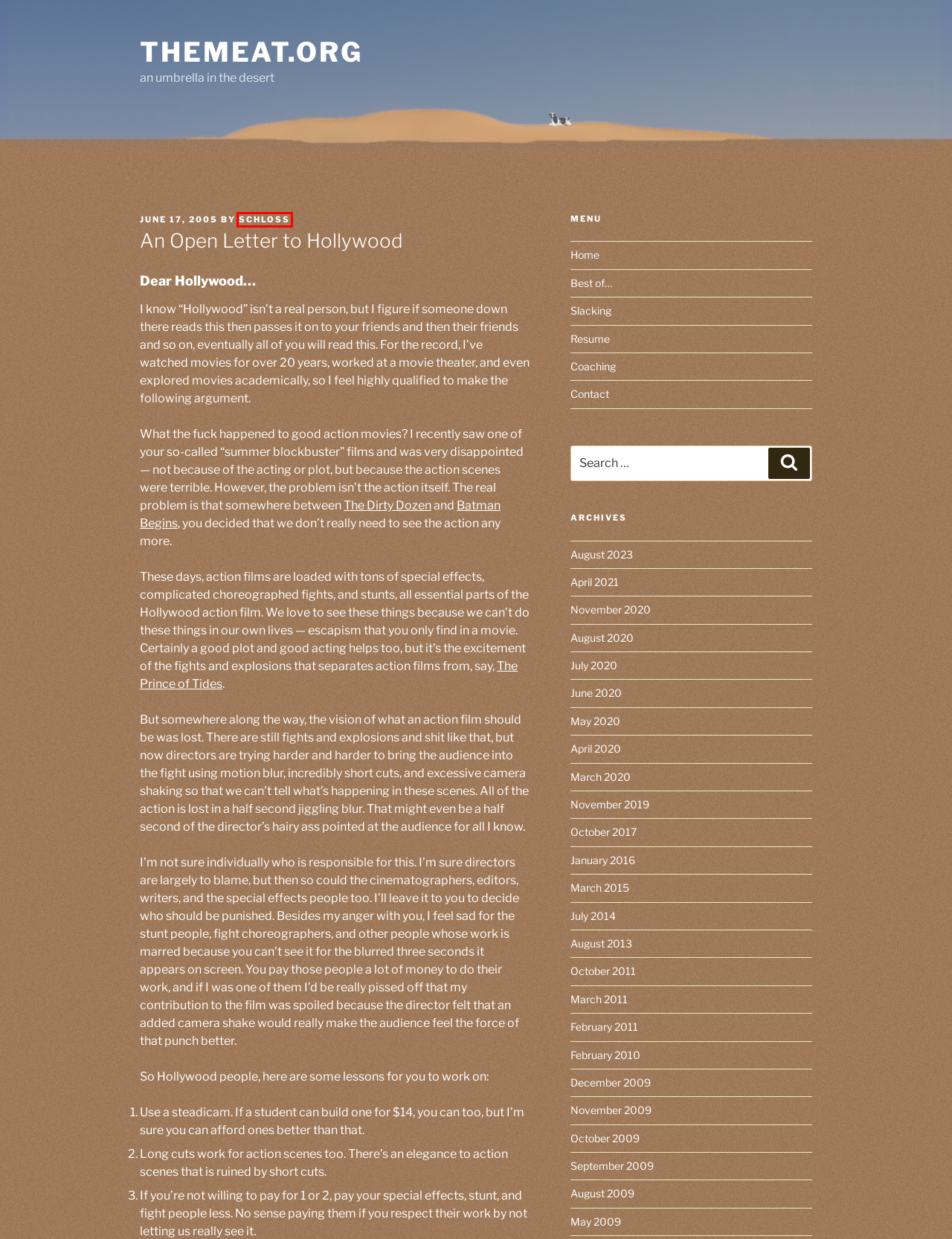You have a screenshot showing a webpage with a red bounding box around a UI element. Choose the webpage description that best matches the new page after clicking the highlighted element. Here are the options:
A. November 2019 – themeat.org
B. April 2021 – themeat.org
C. March 2011 – themeat.org
D. January 2016 – themeat.org
E. schloss – themeat.org
F. themeat.org’s Guide to Slacking – themeat.org
G. November 2020 – themeat.org
H. themeat.org – an umbrella in the desert

E